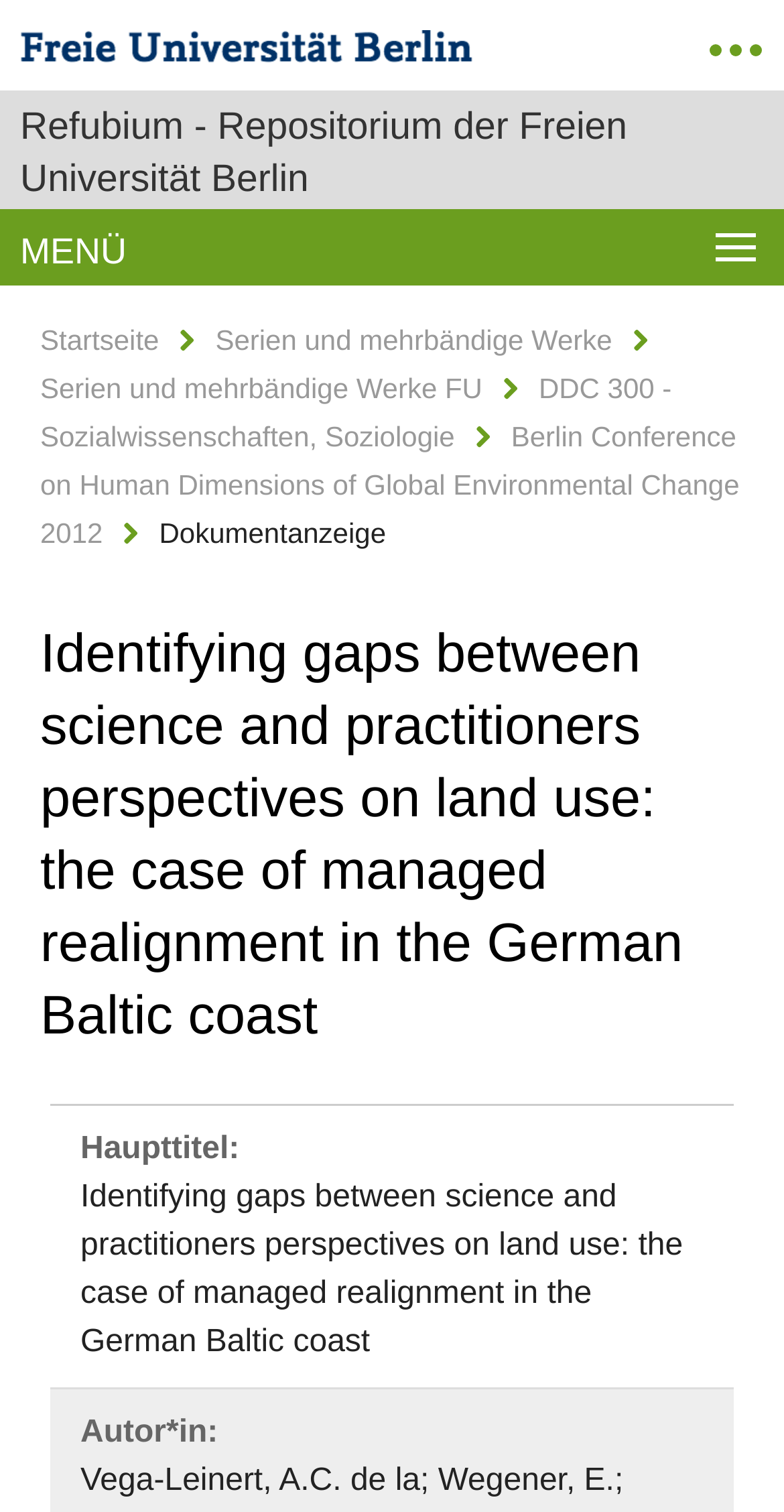What is the title of the document?
Relying on the image, give a concise answer in one word or a brief phrase.

Identifying gaps between science and practitioners perspectives on land use